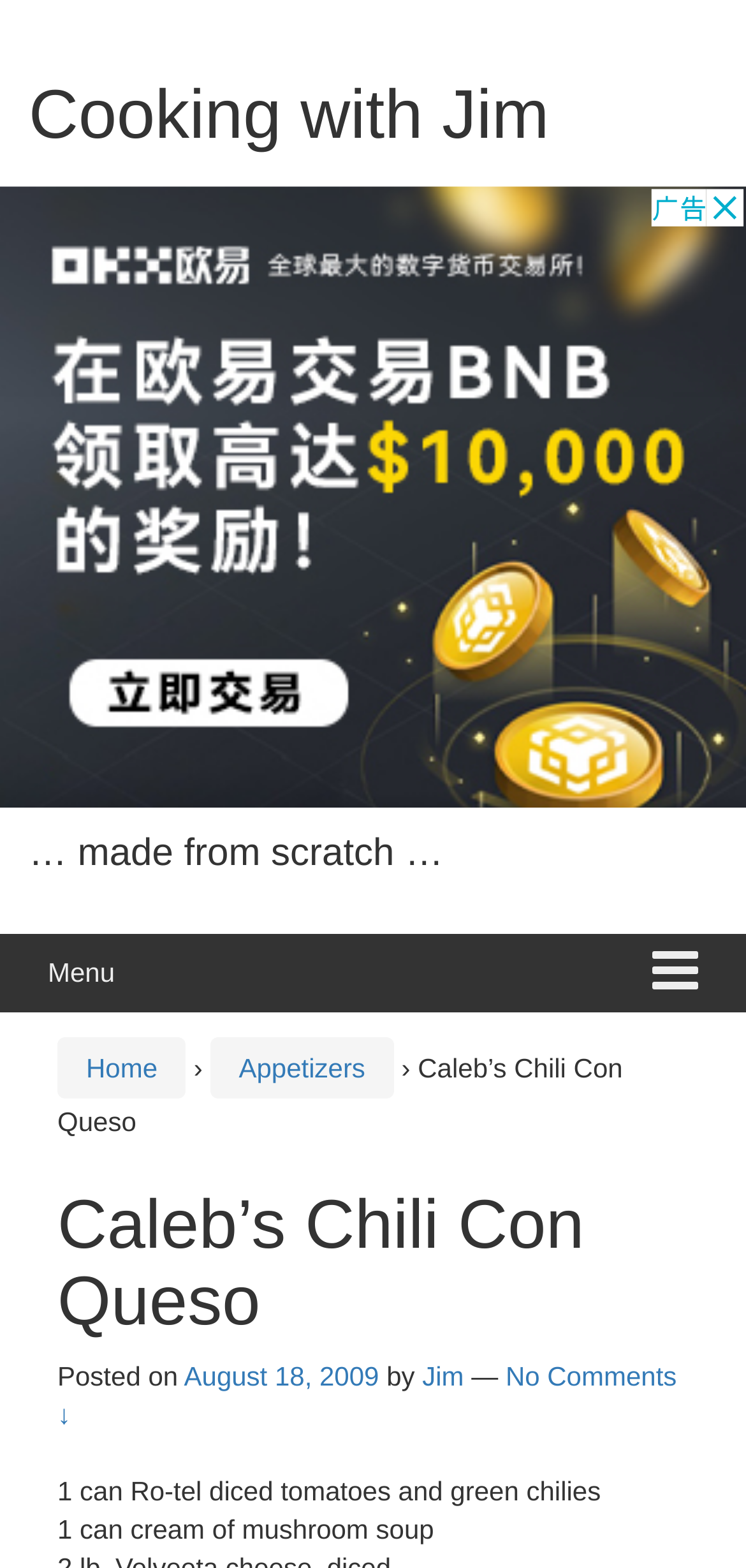What is the name of the recipe? Based on the screenshot, please respond with a single word or phrase.

Caleb's Chili Con Queso